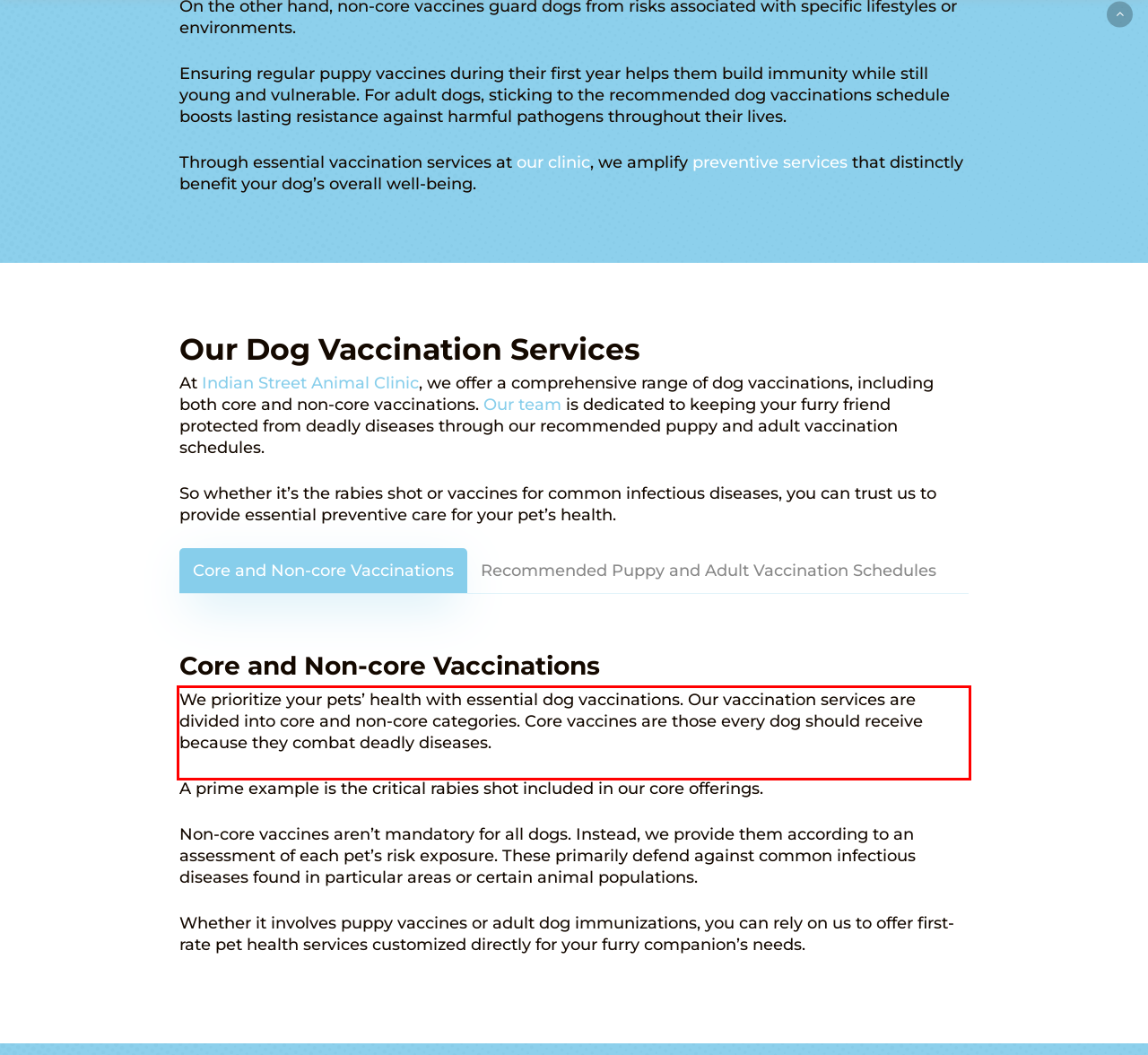Identify the red bounding box in the webpage screenshot and perform OCR to generate the text content enclosed.

We prioritize your pets’ health with essential dog vaccinations. Our vaccination services are divided into core and non-core categories. Core vaccines are those every dog should receive because they combat deadly diseases.